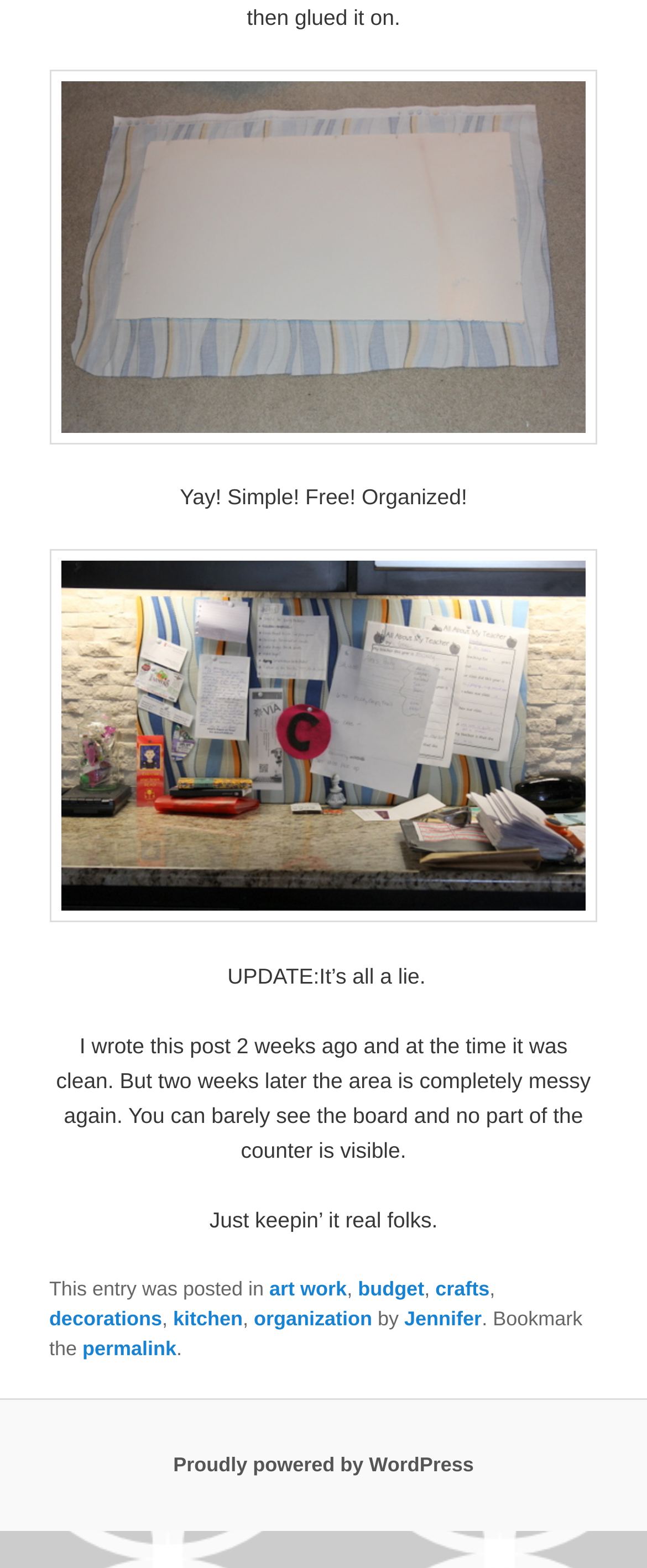What is the tone of the article?
Using the image as a reference, answer the question in detail.

I inferred the tone of the article by reading the text, which says 'Yay! Simple! Free! Organized!' and then later says 'It’s all a lie.' and 'Just keepin’ it real folks.', which suggests a humorous tone.